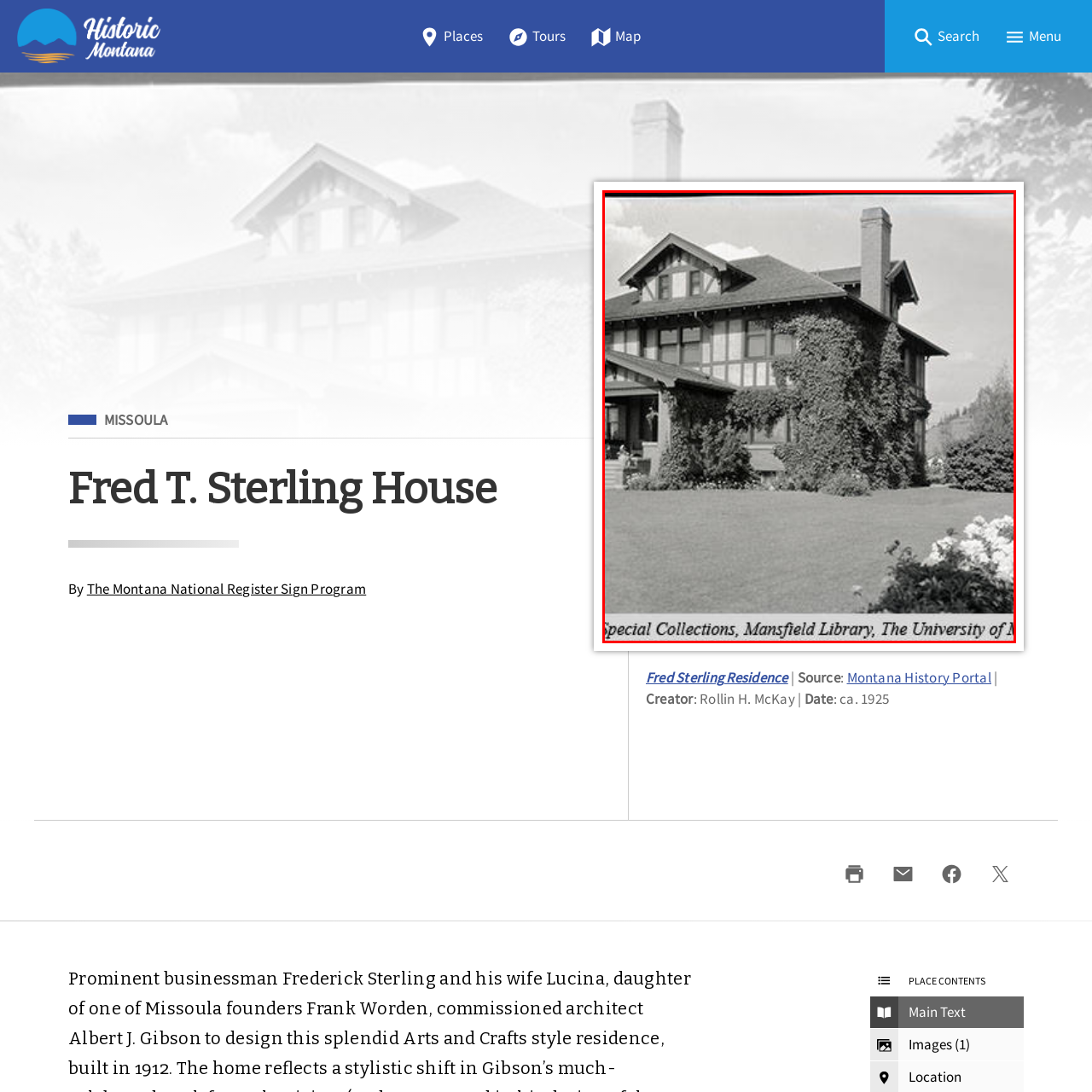What is the house's backdrop?
Review the image inside the red bounding box and give a detailed answer.

The caption describes the house as standing prominently against a backdrop of lush greenery, which adds to the charm of early 20th-century architecture.